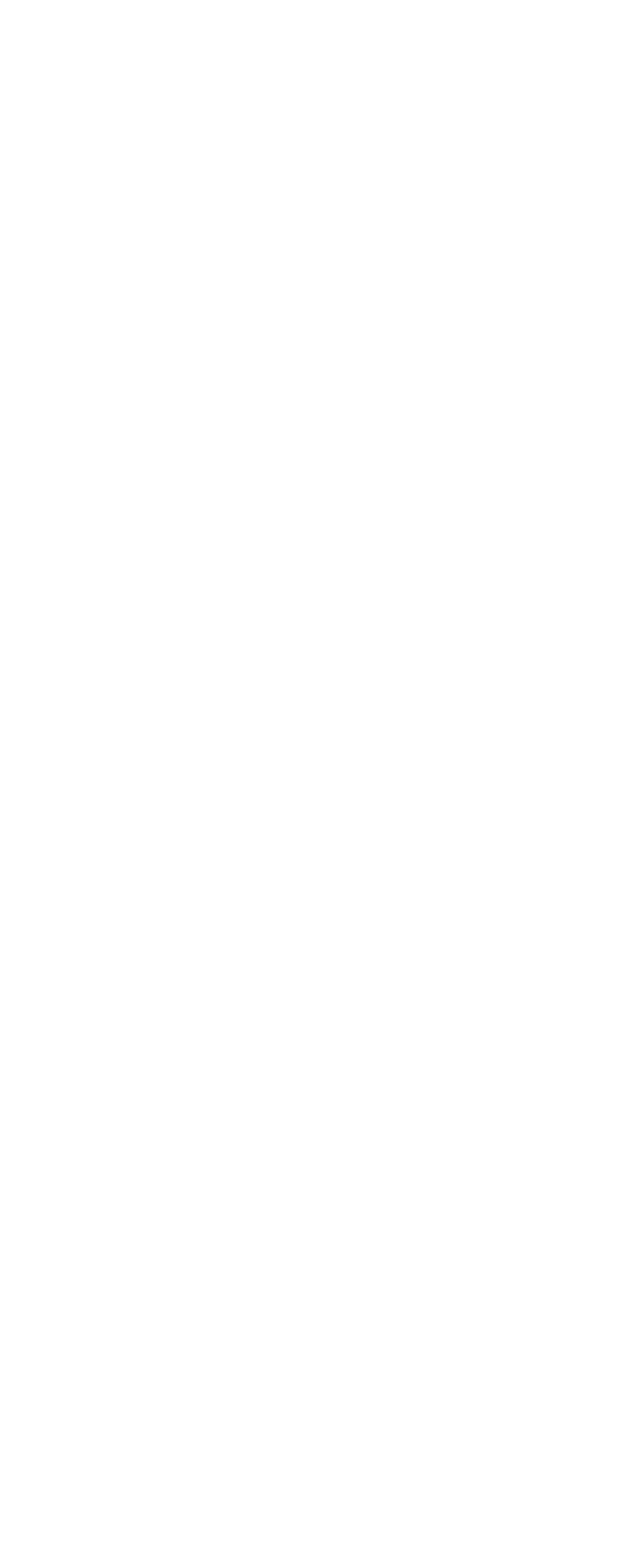Determine the bounding box coordinates of the region I should click to achieve the following instruction: "Get pest control coupons". Ensure the bounding box coordinates are four float numbers between 0 and 1, i.e., [left, top, right, bottom].

[0.324, 0.617, 0.676, 0.633]